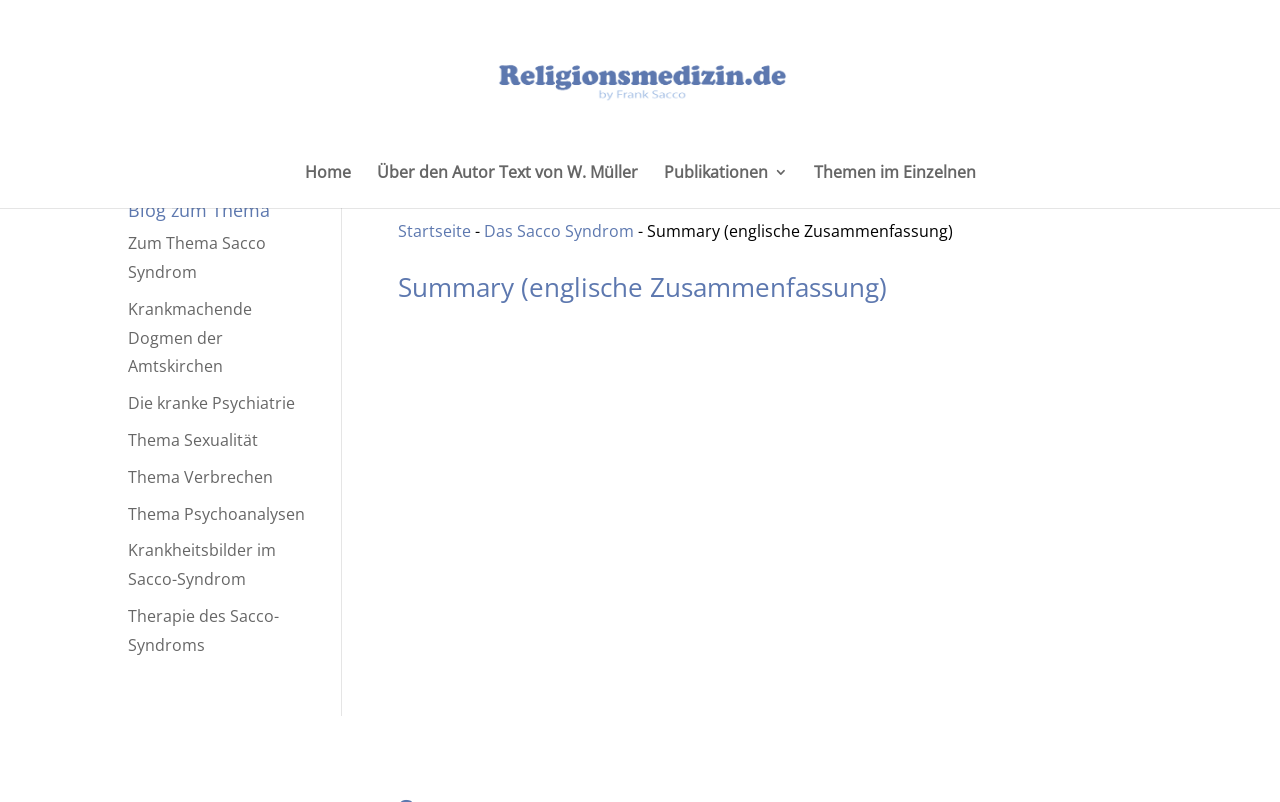Please give the bounding box coordinates of the area that should be clicked to fulfill the following instruction: "read about the author". The coordinates should be in the format of four float numbers from 0 to 1, i.e., [left, top, right, bottom].

[0.294, 0.206, 0.498, 0.259]